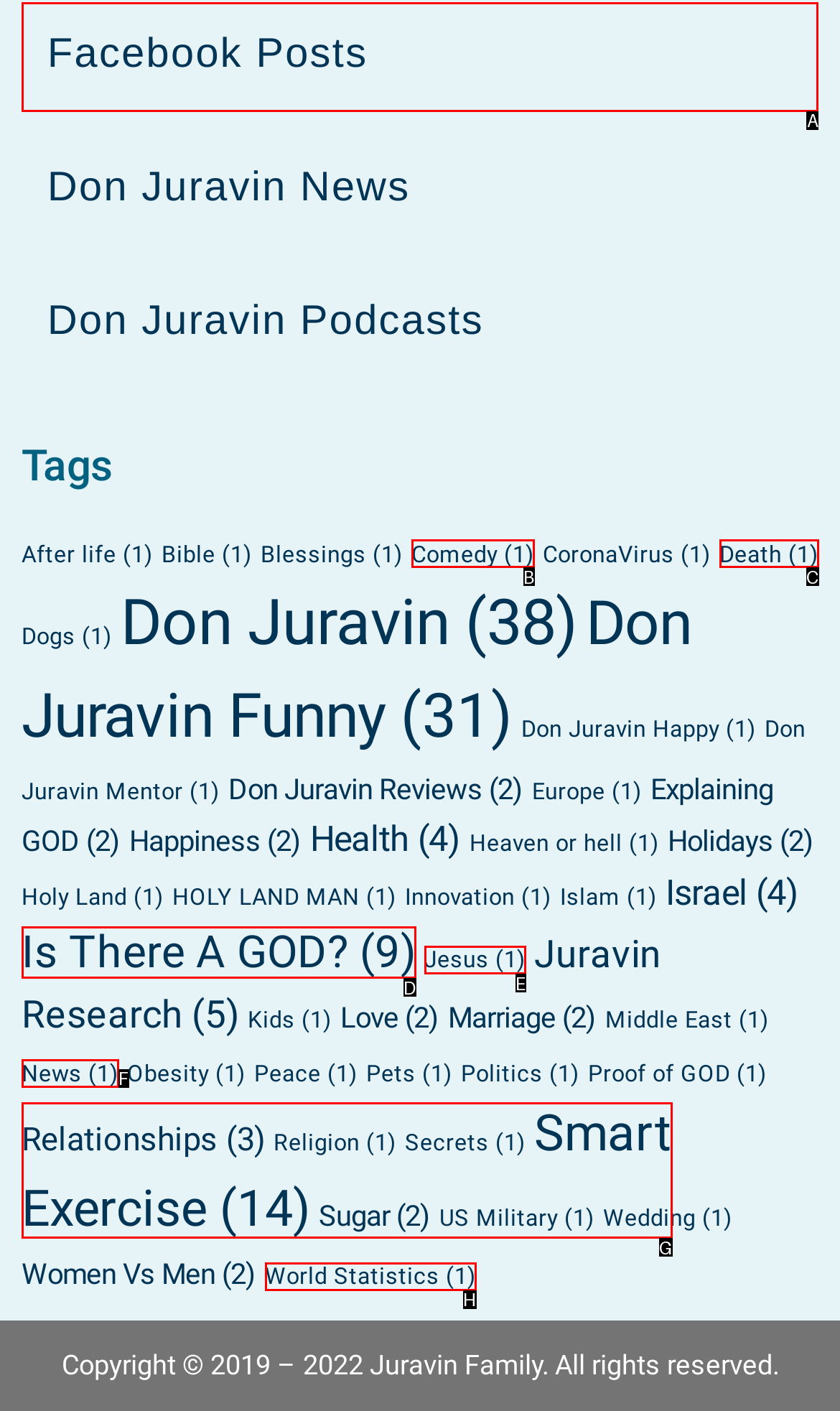Identify the correct UI element to click for the following task: Click on Facebook Posts Choose the option's letter based on the given choices.

A